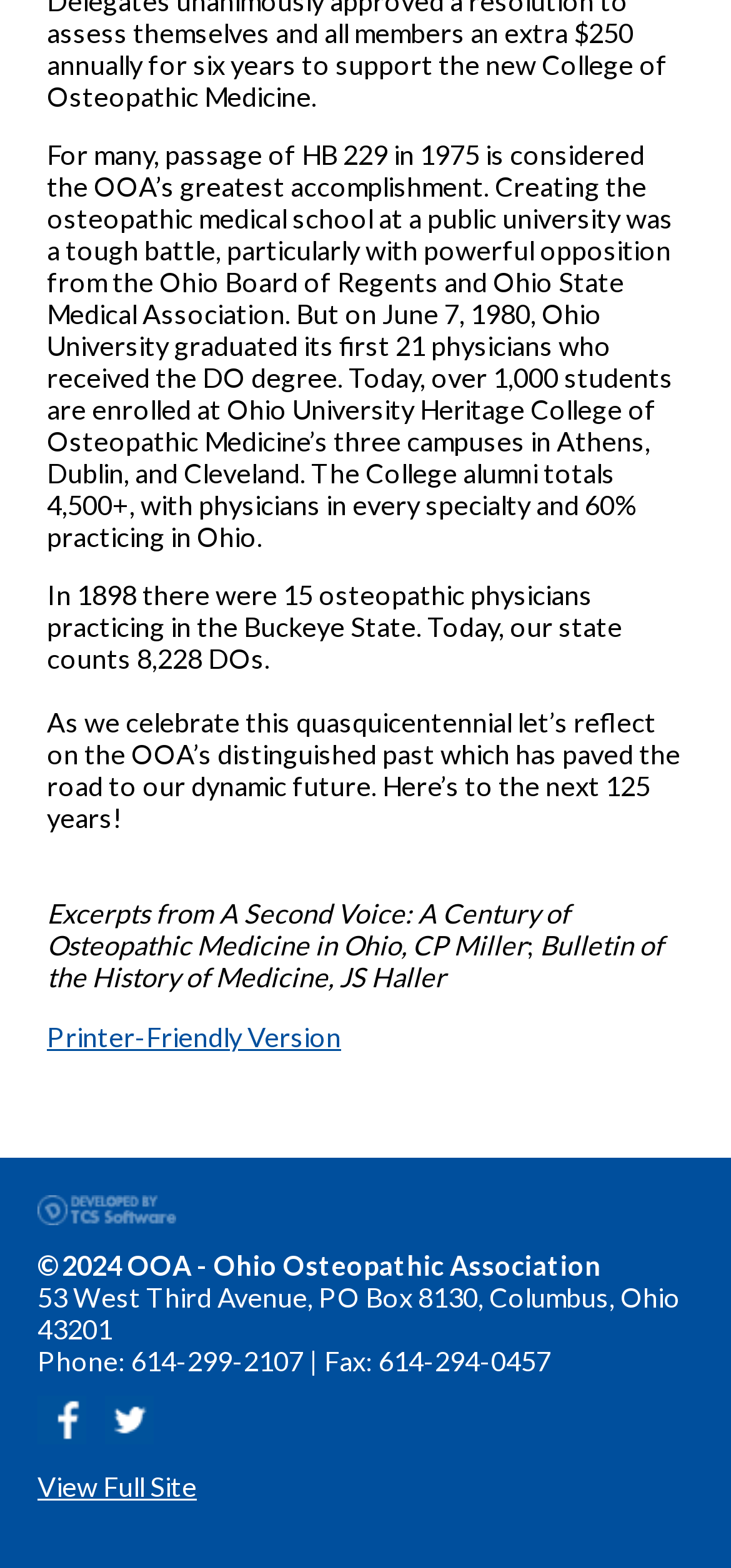Extract the bounding box coordinates of the UI element described by: "View Full Site". The coordinates should include four float numbers ranging from 0 to 1, e.g., [left, top, right, bottom].

[0.051, 0.938, 0.269, 0.959]